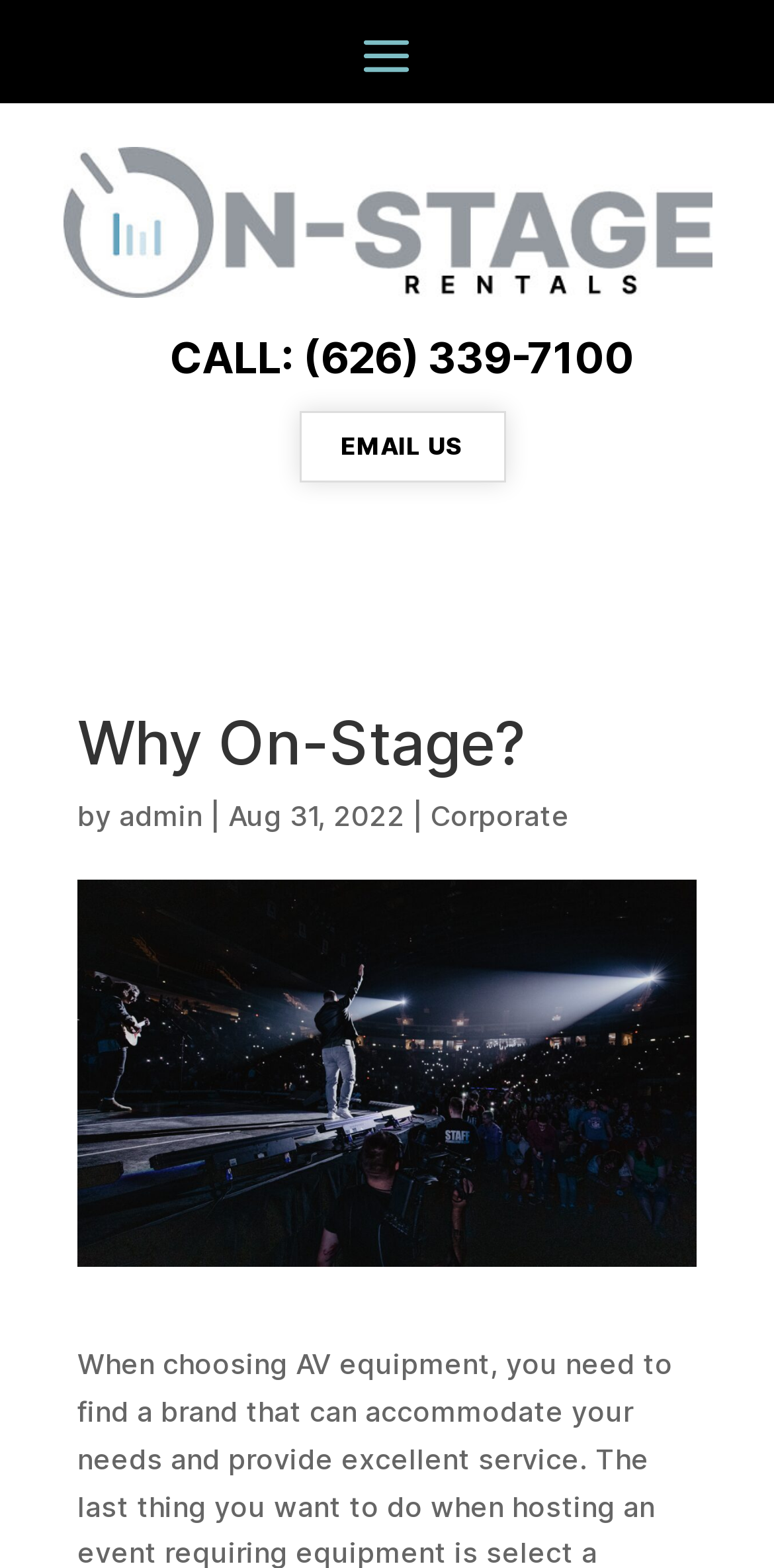What is the date of the last update?
Using the image, answer in one word or phrase.

Aug 31, 2022